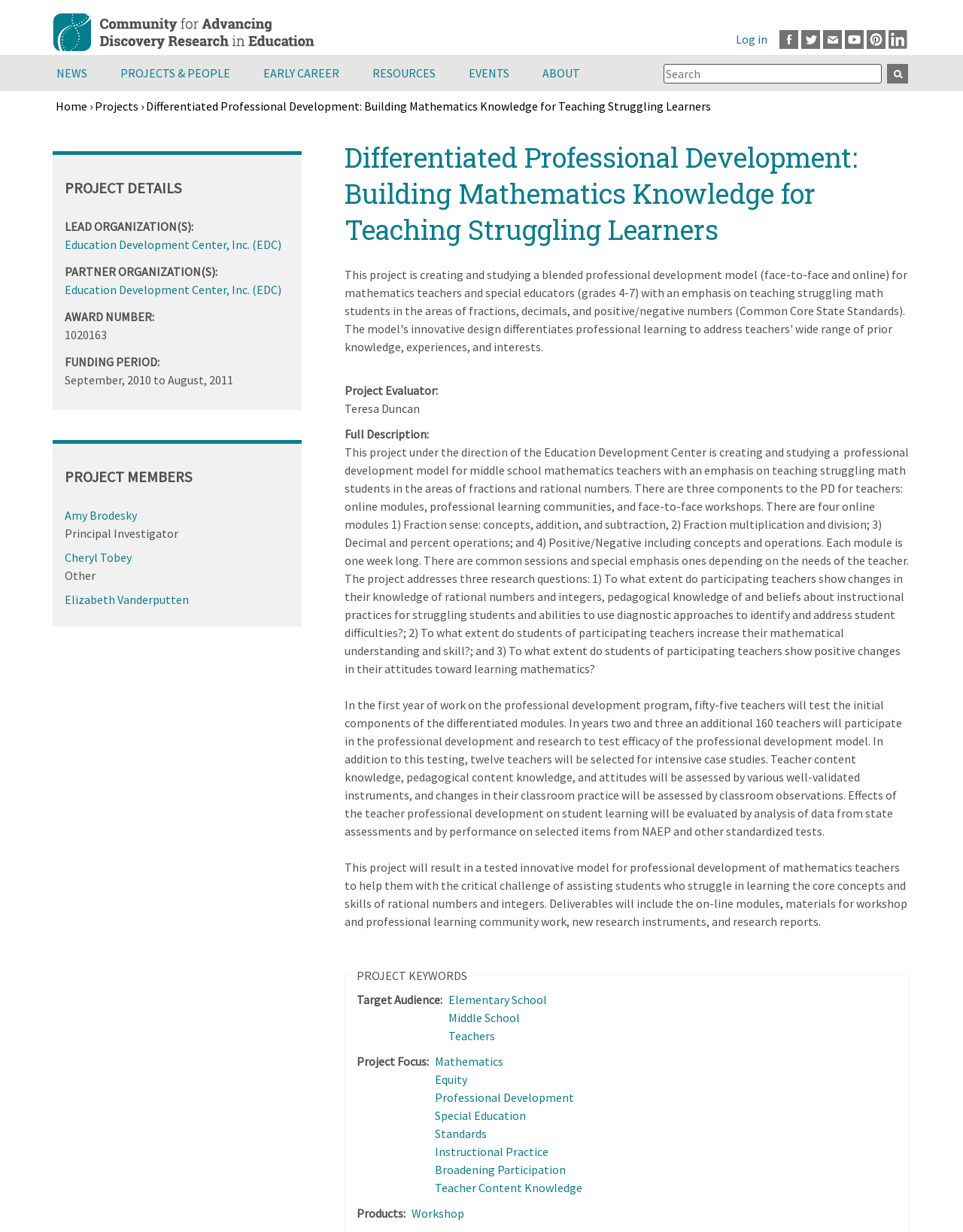Extract the bounding box coordinates for the UI element described by the text: "Special Education". The coordinates should be in the form of [left, top, right, bottom] with values between 0 and 1.

[0.451, 0.9, 0.546, 0.912]